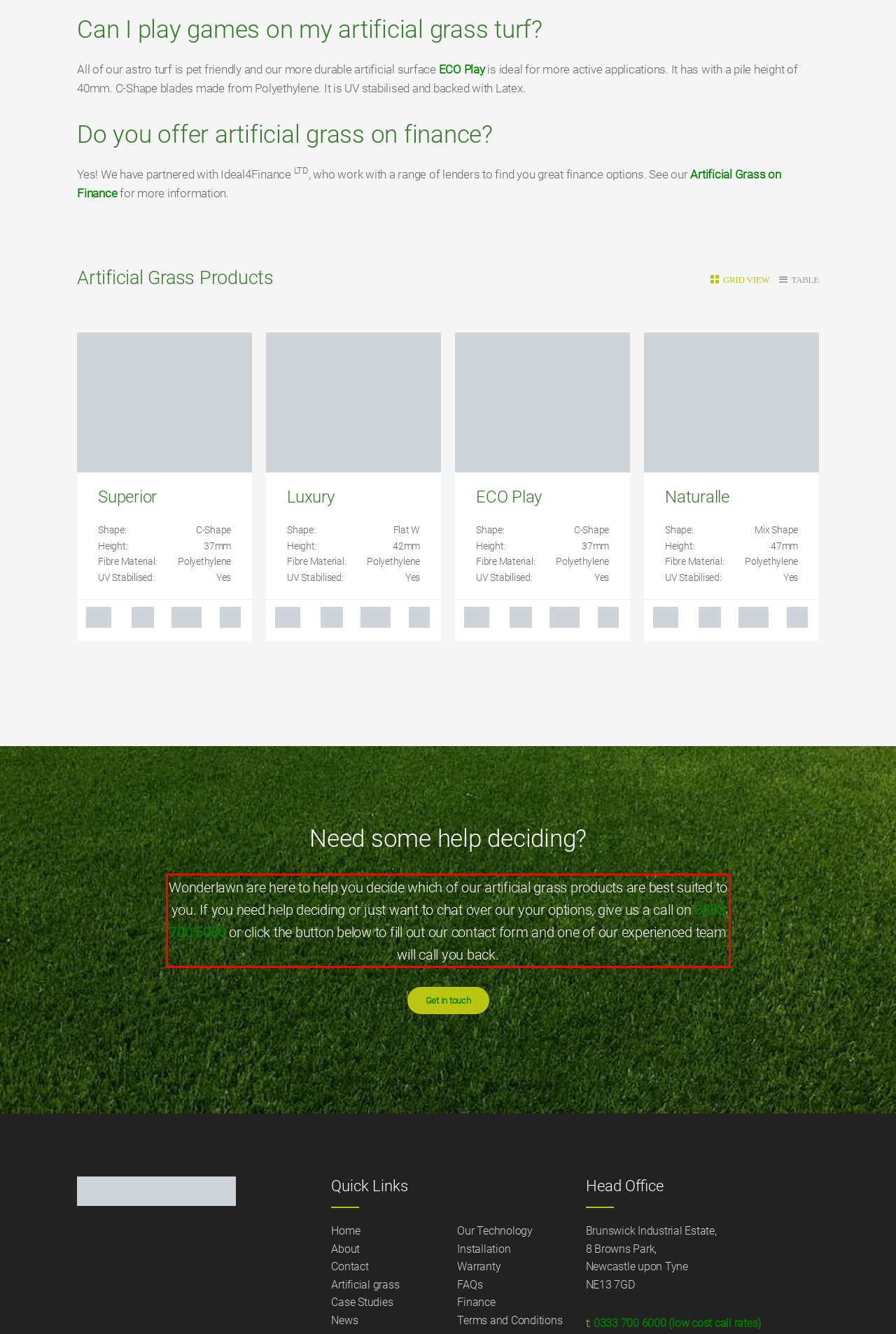There is a UI element on the webpage screenshot marked by a red bounding box. Extract and generate the text content from within this red box.

Wonderlawn are here to help you decide which of our artificial grass products are best suited to you. If you need help deciding or just want to chat over our your options, give us a call on 0333 700 6000 or click the button below to fill out our contact form and one of our experienced team will call you back.